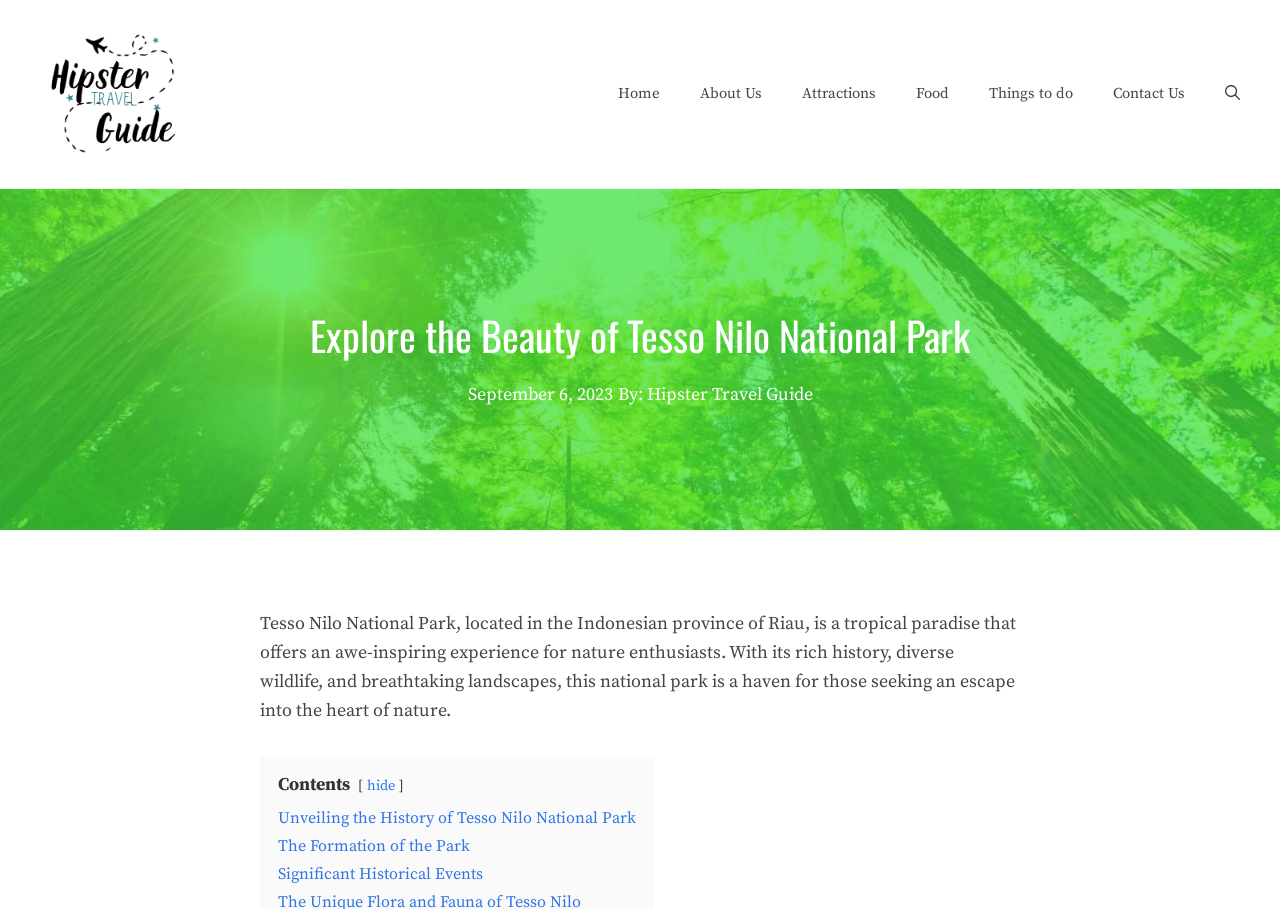Provide the bounding box coordinates of the UI element that matches the description: "See on FACEBOOK".

None